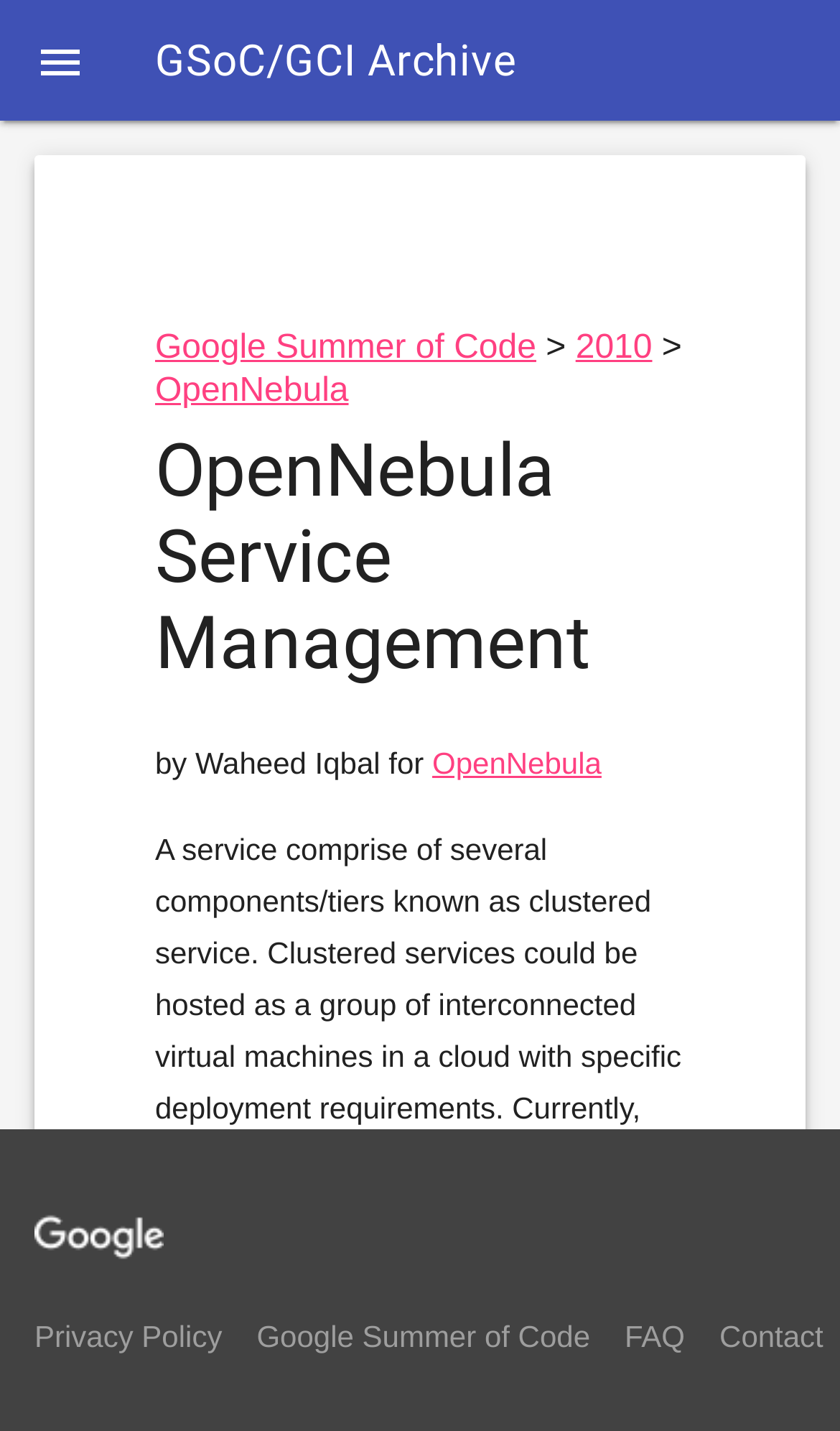Please determine the bounding box coordinates for the element with the description: "Privacy Policy".

[0.041, 0.922, 0.264, 0.946]